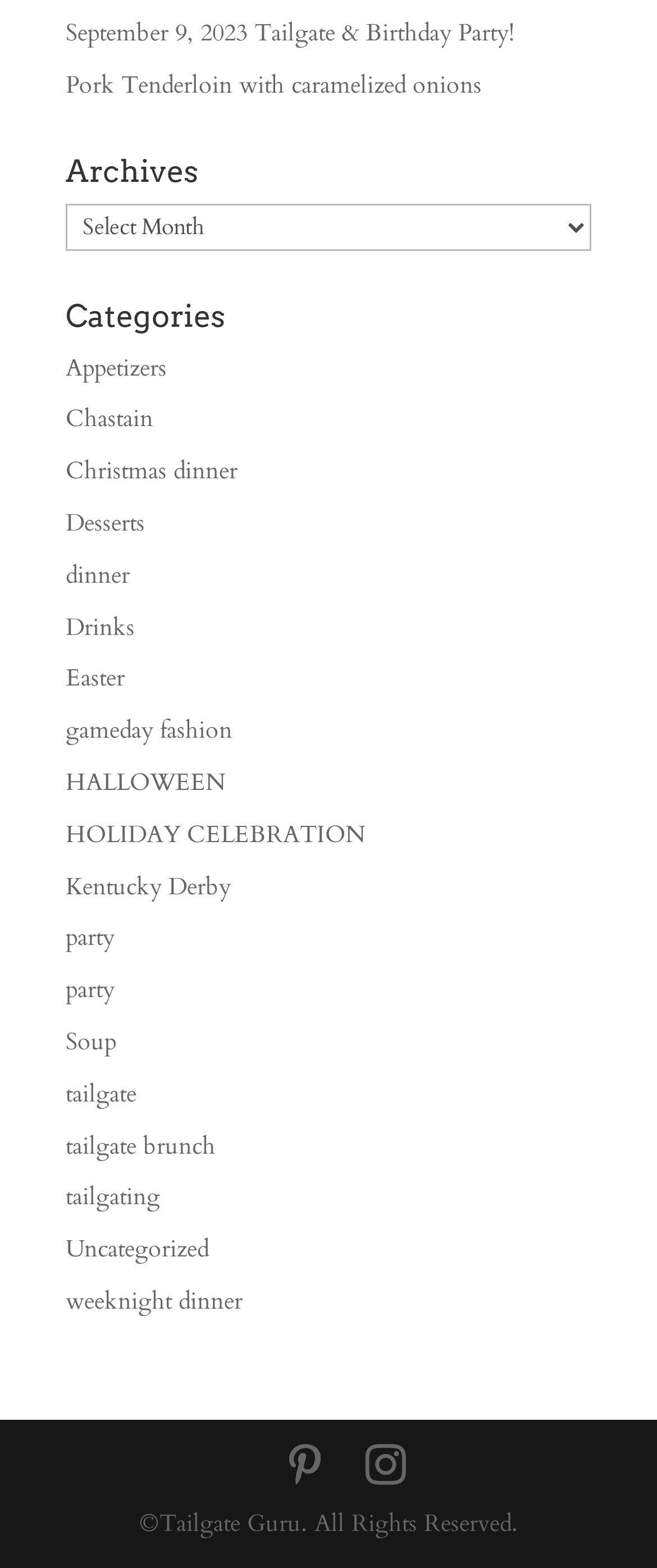Can you find the bounding box coordinates for the element to click on to achieve the instruction: "Open the 'Uncategorized' category"?

[0.1, 0.786, 0.318, 0.807]